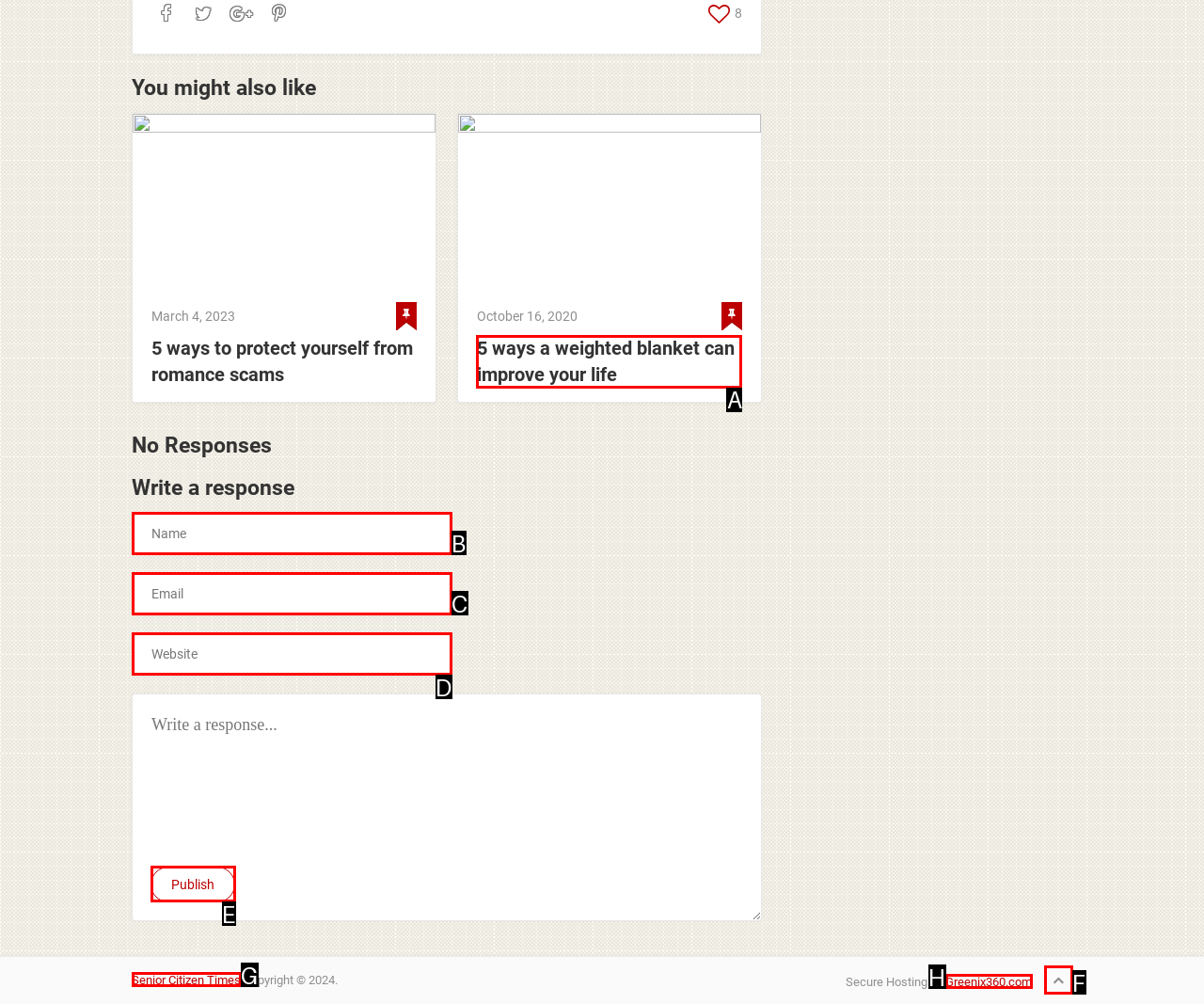Based on the element described as: Greenix360.com
Find and respond with the letter of the correct UI element.

H